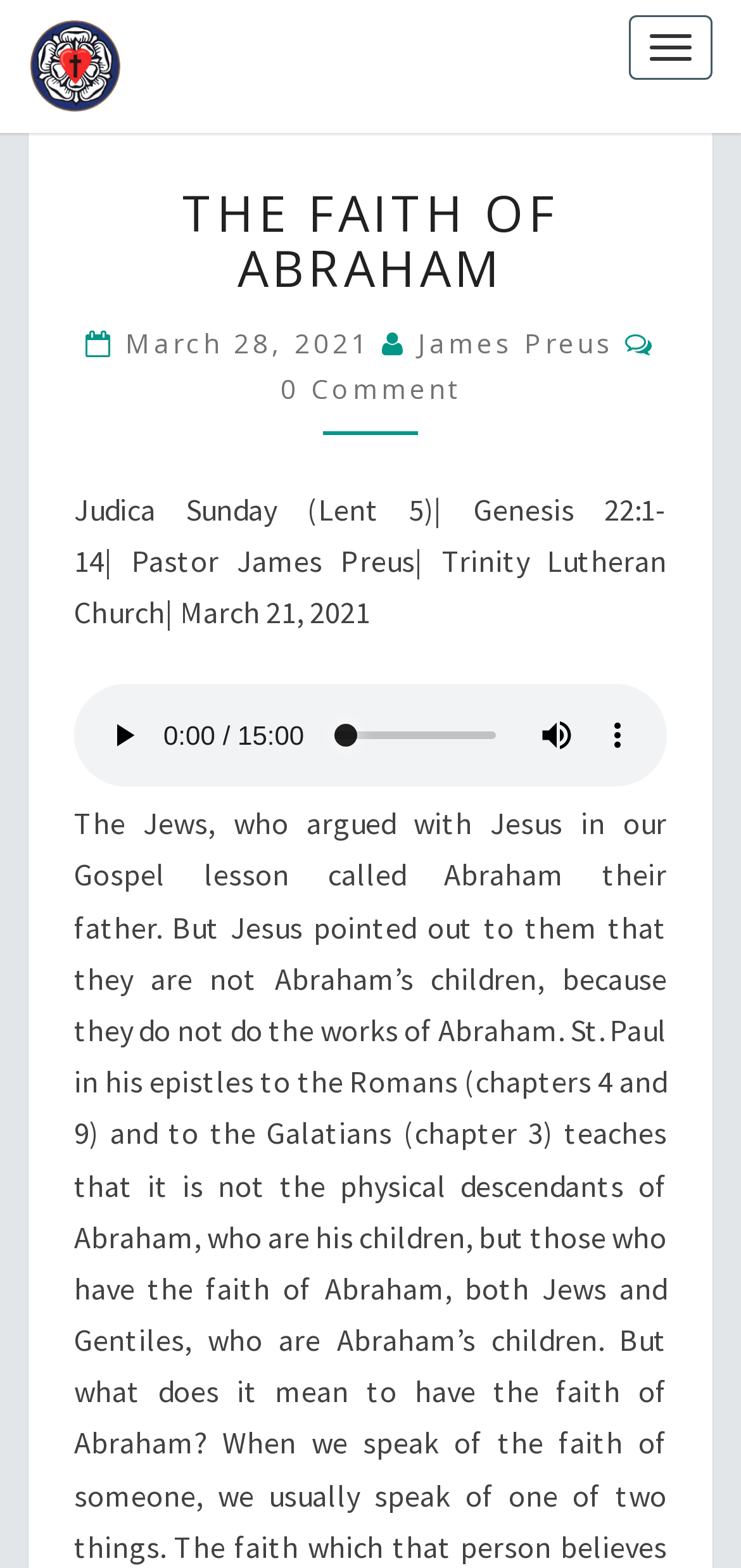Detail the various sections and features of the webpage.

The webpage is about a sermon titled "The Faith of Abraham" from Christ for Us. At the top right corner, there is a button to toggle navigation. On the top left, there is a link to "Christ for Us" accompanied by an image with the same name. 

Below the image, there is a header section that spans almost the entire width of the page. Within this section, there is a large heading that reads "THE FAITH OF ABRAHAM" and a smaller heading that provides details about the sermon, including the date "March 28, 2021", the author "James Preus", and the number of comments, which is zero. The date and author are clickable links.

Underneath the header section, there is a paragraph of text that describes the sermon, including the occasion "Judica Sunday (Lent 5)", the Bible passage "Genesis 22:1-14", the pastor "James Preus", the church "Trinity Lutheran Church", and the date "March 21, 2021".

Below the text, there is an audio figure that spans almost the entire width of the page. The audio player has several controls, including a play button, an audio time scrubber, a mute button, and a button to show more media controls.